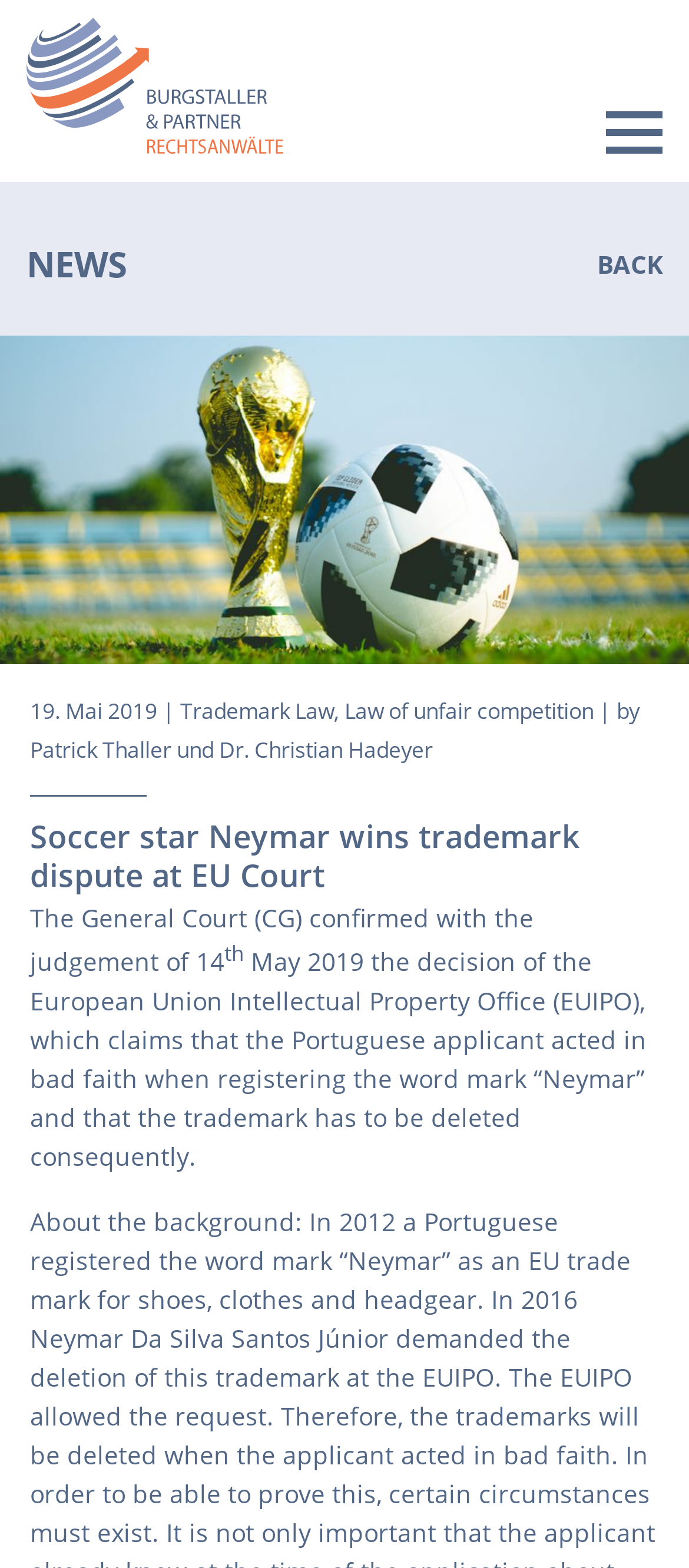What is the name of the trademark mentioned in the article?
From the screenshot, supply a one-word or short-phrase answer.

Neymar